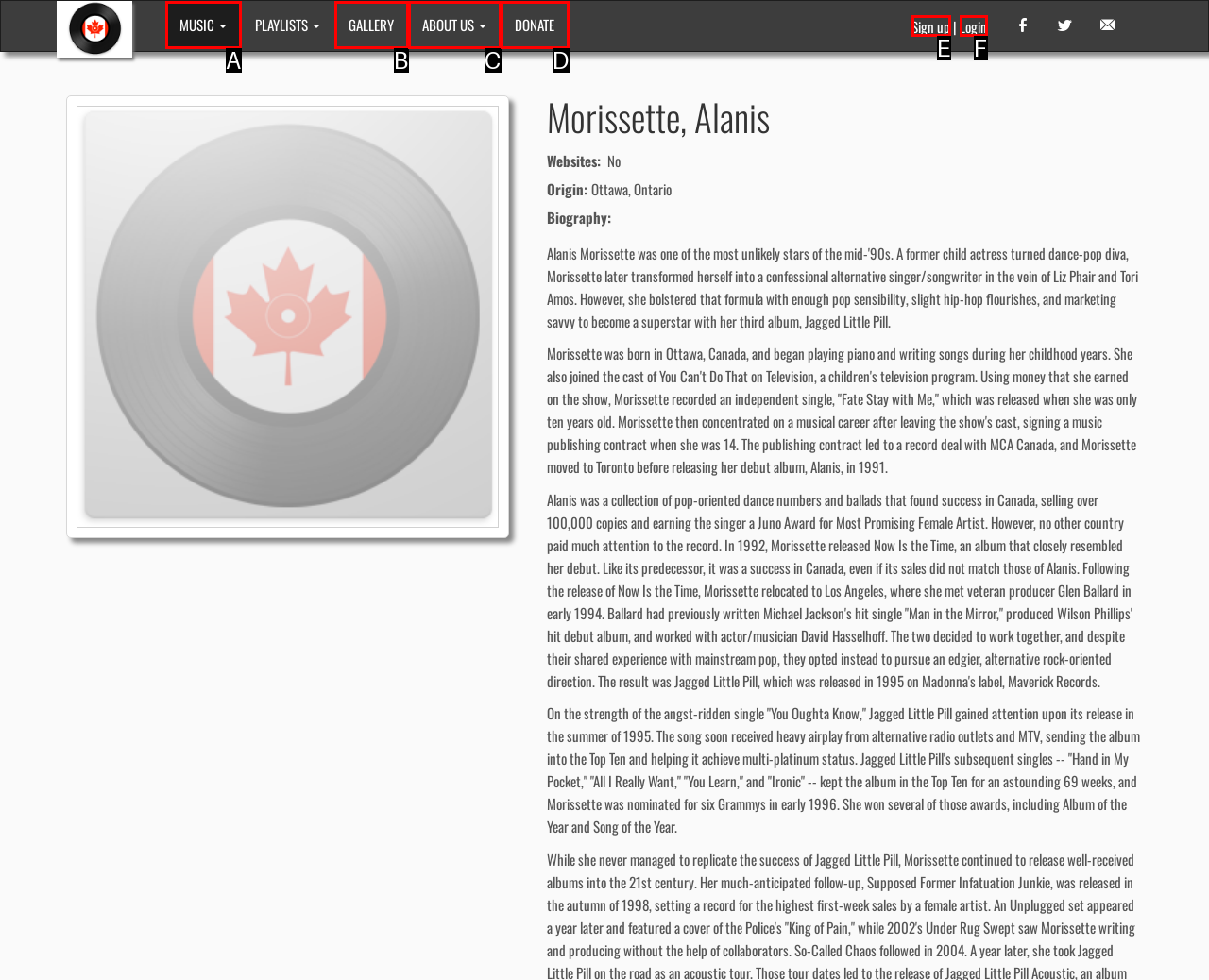From the given options, choose the HTML element that aligns with the description: ABOUT US. Respond with the letter of the selected element.

C